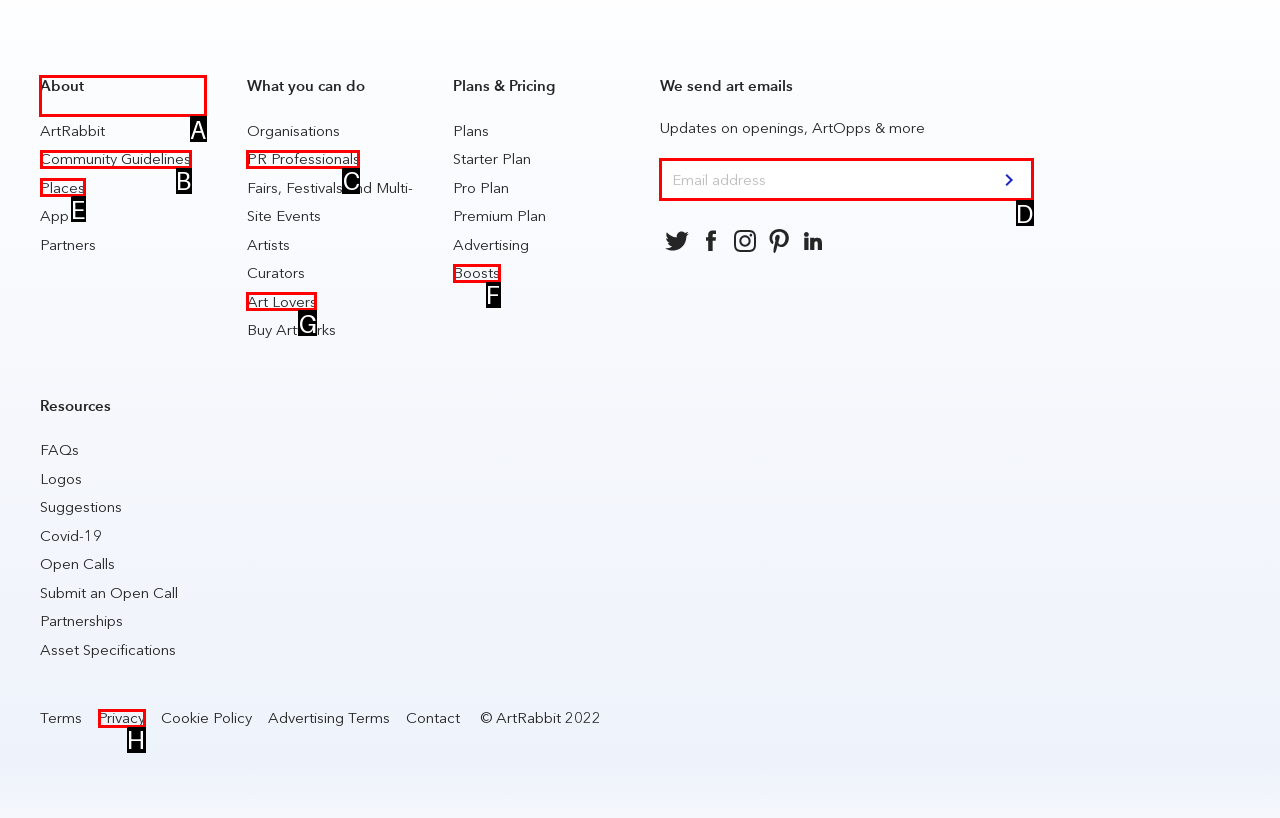Determine the letter of the element to click to accomplish this task: Click on the 'About' heading. Respond with the letter.

A